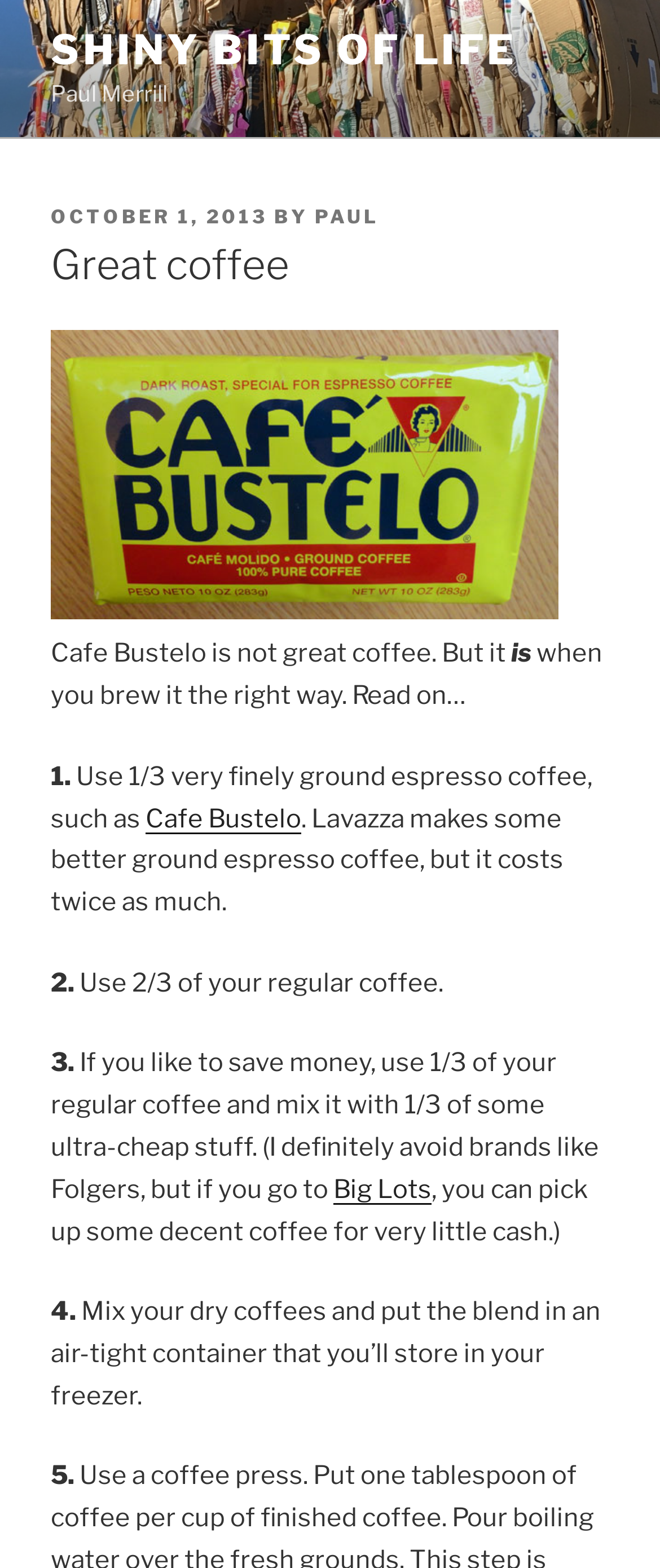Please give a concise answer to this question using a single word or phrase: 
What is the brand of coffee mentioned in the post?

Cafe Bustelo